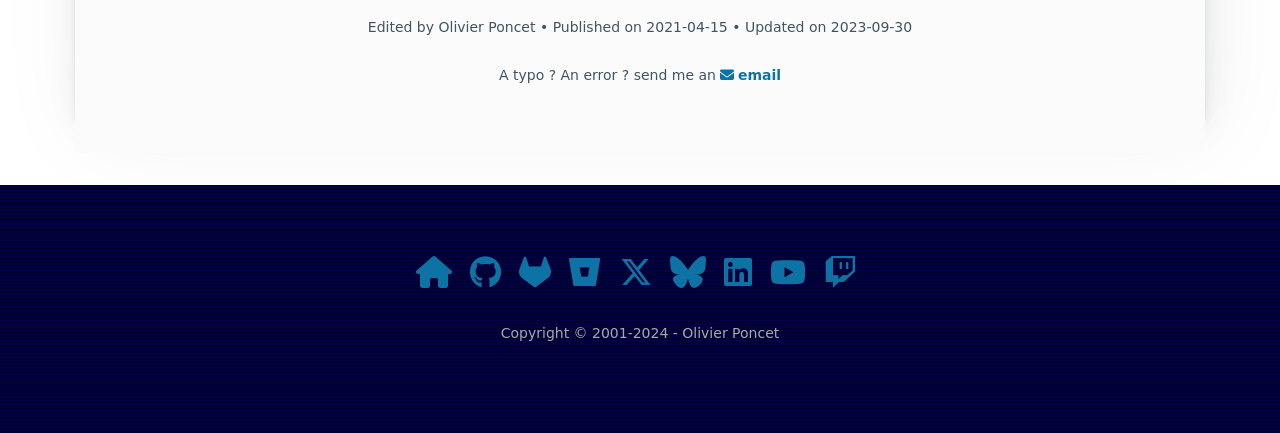Kindly provide the bounding box coordinates of the section you need to click on to fulfill the given instruction: "send an email".

[0.563, 0.154, 0.61, 0.191]